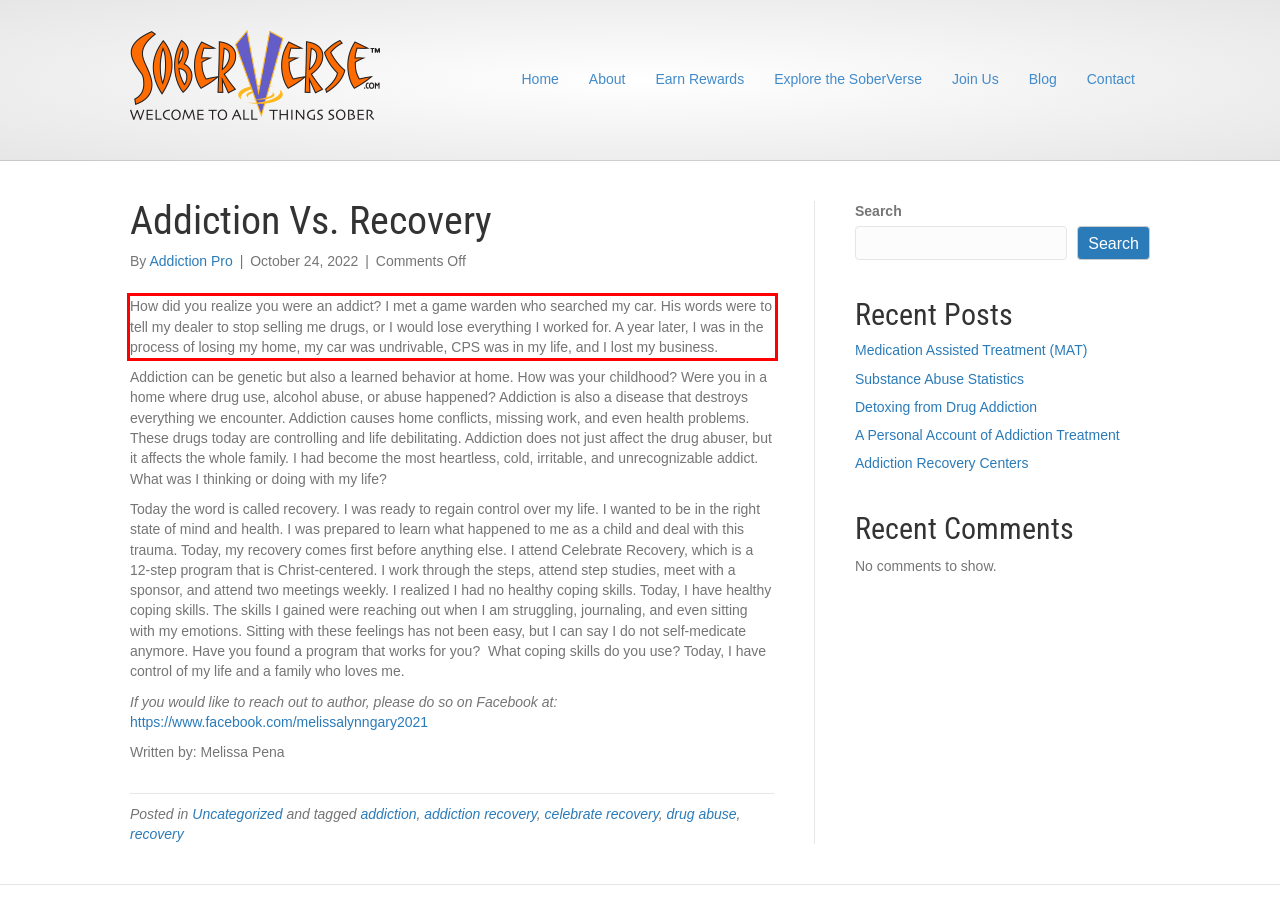Using the webpage screenshot, recognize and capture the text within the red bounding box.

How did you realize you were an addict? I met a game warden who searched my car. His words were to tell my dealer to stop selling me drugs, or I would lose everything I worked for. A year later, I was in the process of losing my home, my car was undrivable, CPS was in my life, and I lost my business.